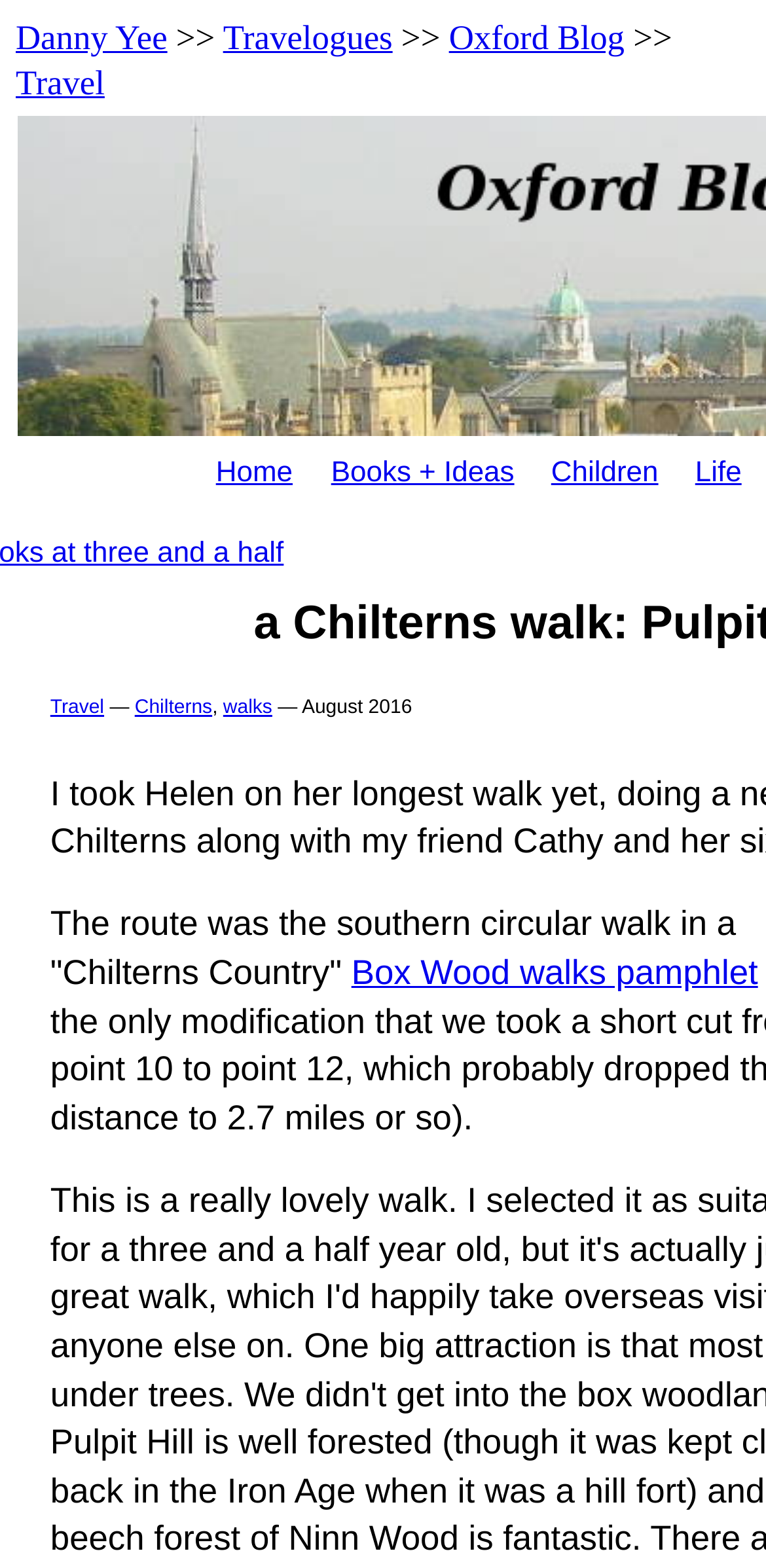Pinpoint the bounding box coordinates of the clickable area necessary to execute the following instruction: "visit Home page". The coordinates should be given as four float numbers between 0 and 1, namely [left, top, right, bottom].

[0.282, 0.291, 0.382, 0.311]